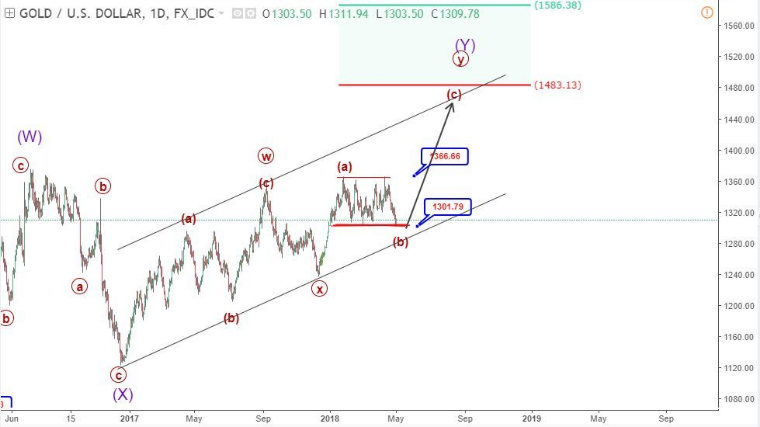What is the purpose of the Elliott Wave analysis?
Offer a detailed and full explanation in response to the question.

The purpose of the Elliott Wave analysis can be inferred from the caption, which states that the forecast aims to assist traders in making informed decisions regarding gold investments based on historical price behavior and anticipated movements.